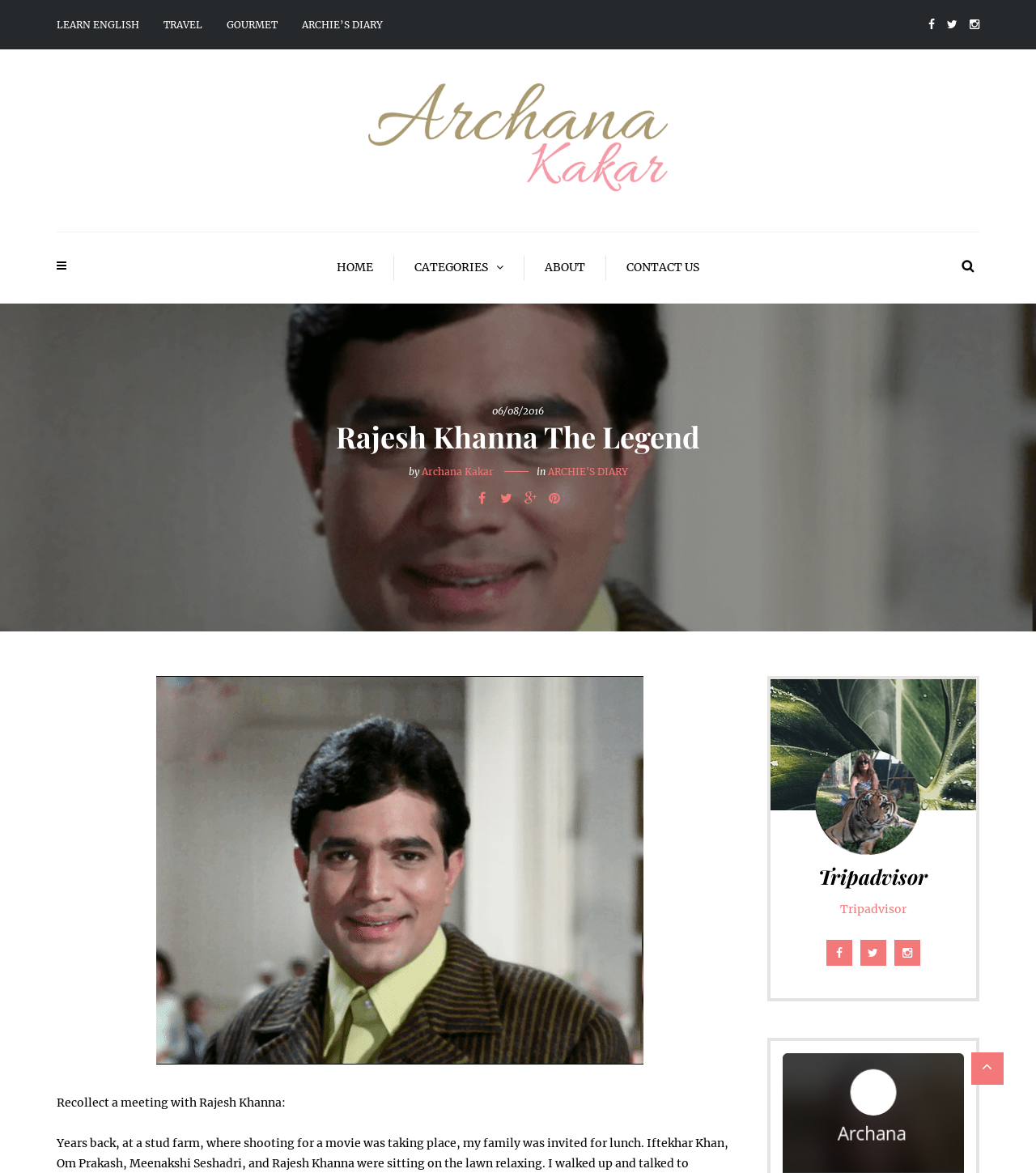Please answer the following query using a single word or phrase: 
What is the date mentioned on the webpage?

06/08/2016